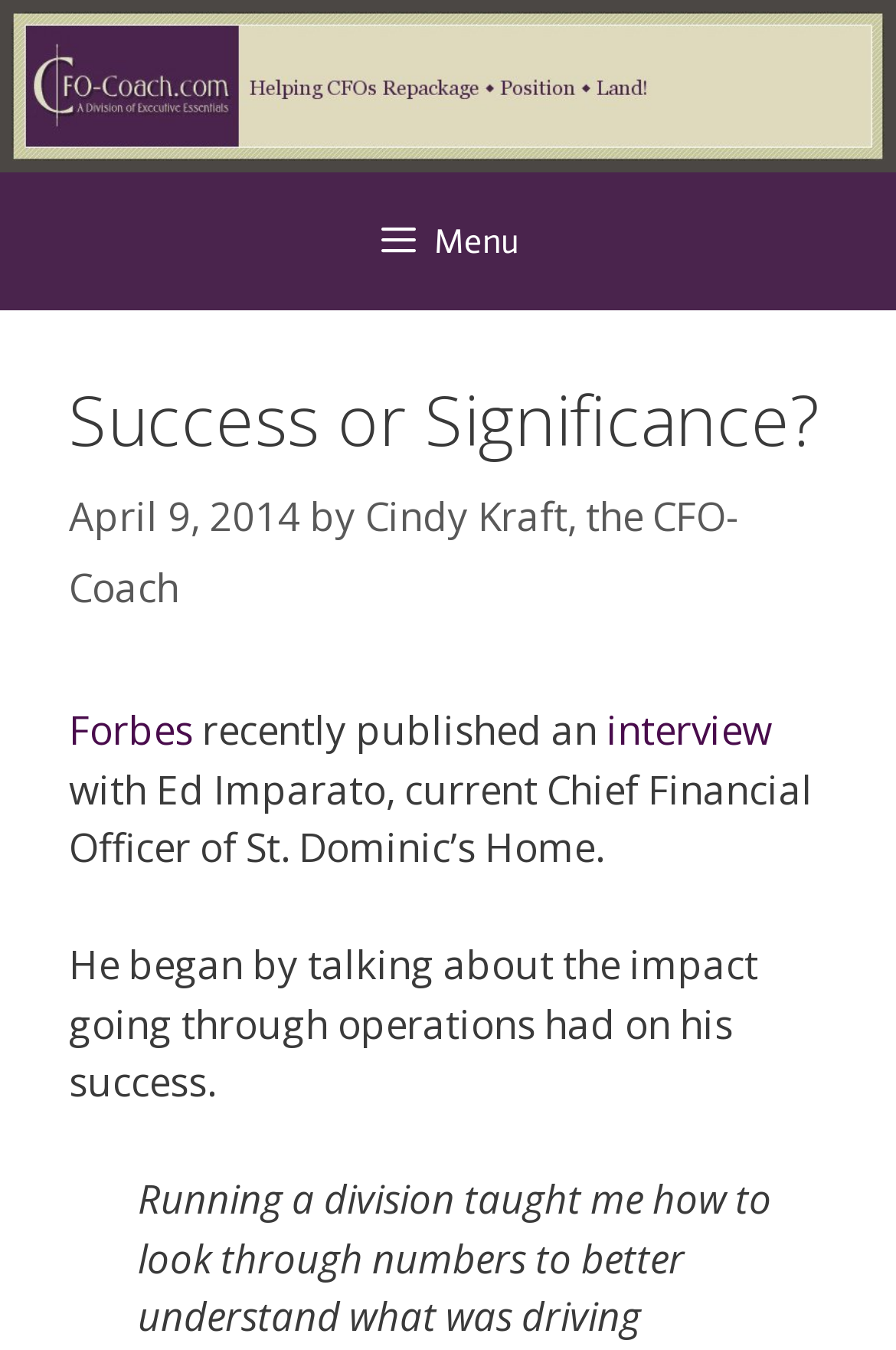What is the topic that Ed Imparato discussed in the interview?
Refer to the image and provide a thorough answer to the question.

According to the article, Ed Imparato began the interview by talking about the impact going through operations had on his success, which suggests that this was one of the topics he discussed in the interview.